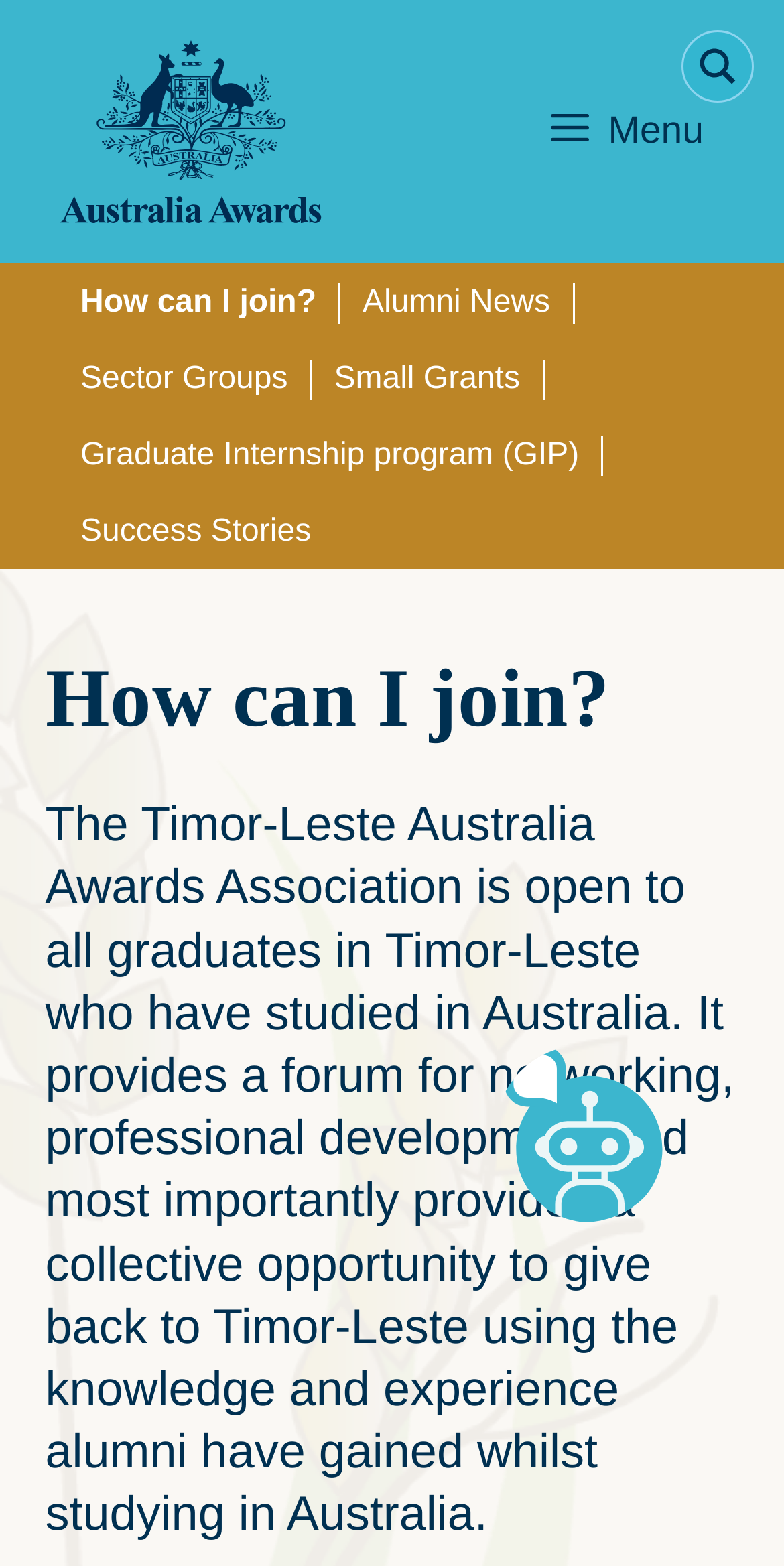Locate the bounding box coordinates of the area to click to fulfill this instruction: "Open the menu". The bounding box should be presented as four float numbers between 0 and 1, in the order [left, top, right, bottom].

[0.678, 0.065, 0.923, 0.103]